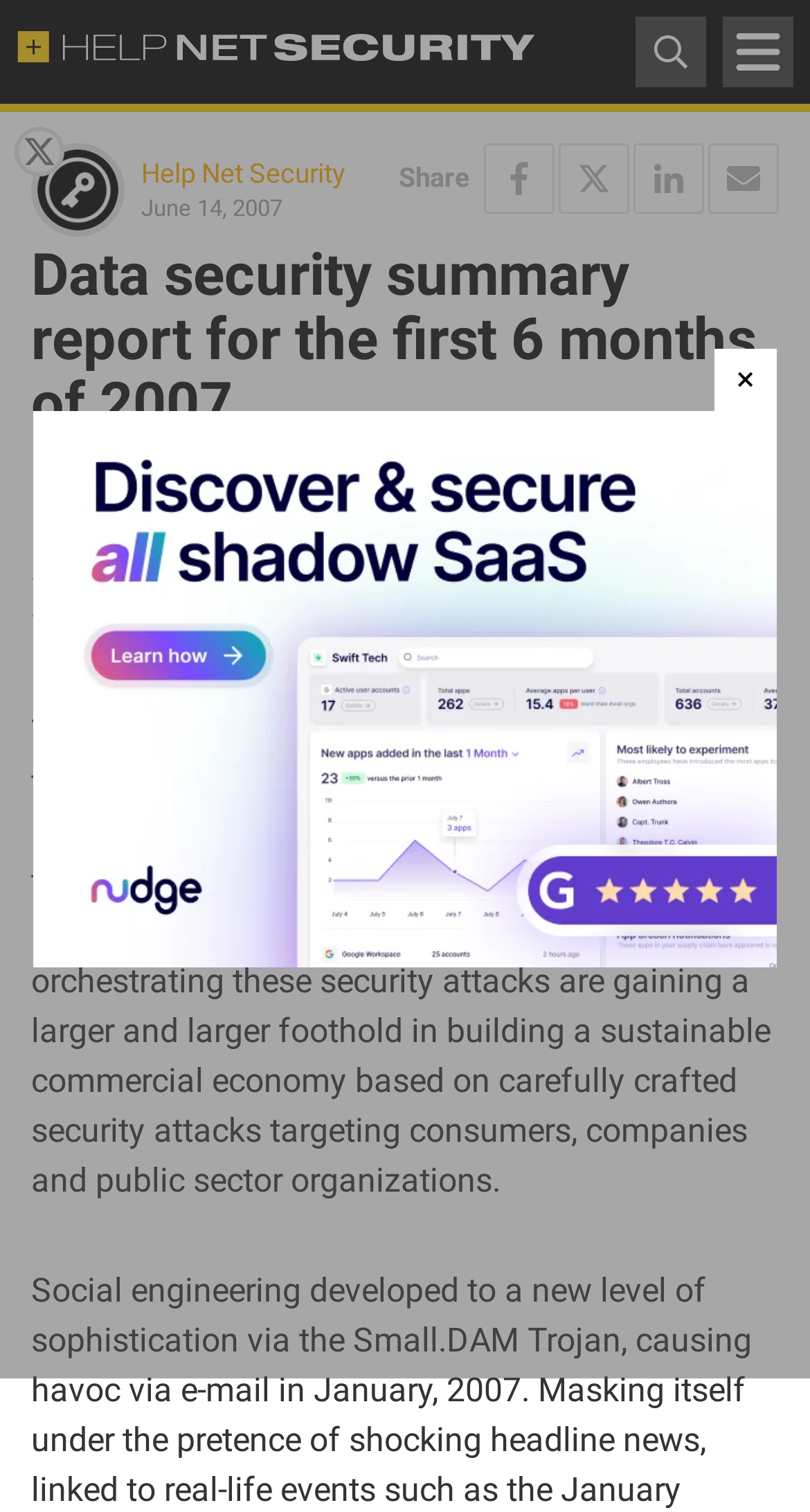Please identify the bounding box coordinates of the element that needs to be clicked to execute the following command: "Share on Facebook". Provide the bounding box using four float numbers between 0 and 1, formatted as [left, top, right, bottom].

[0.597, 0.095, 0.685, 0.141]